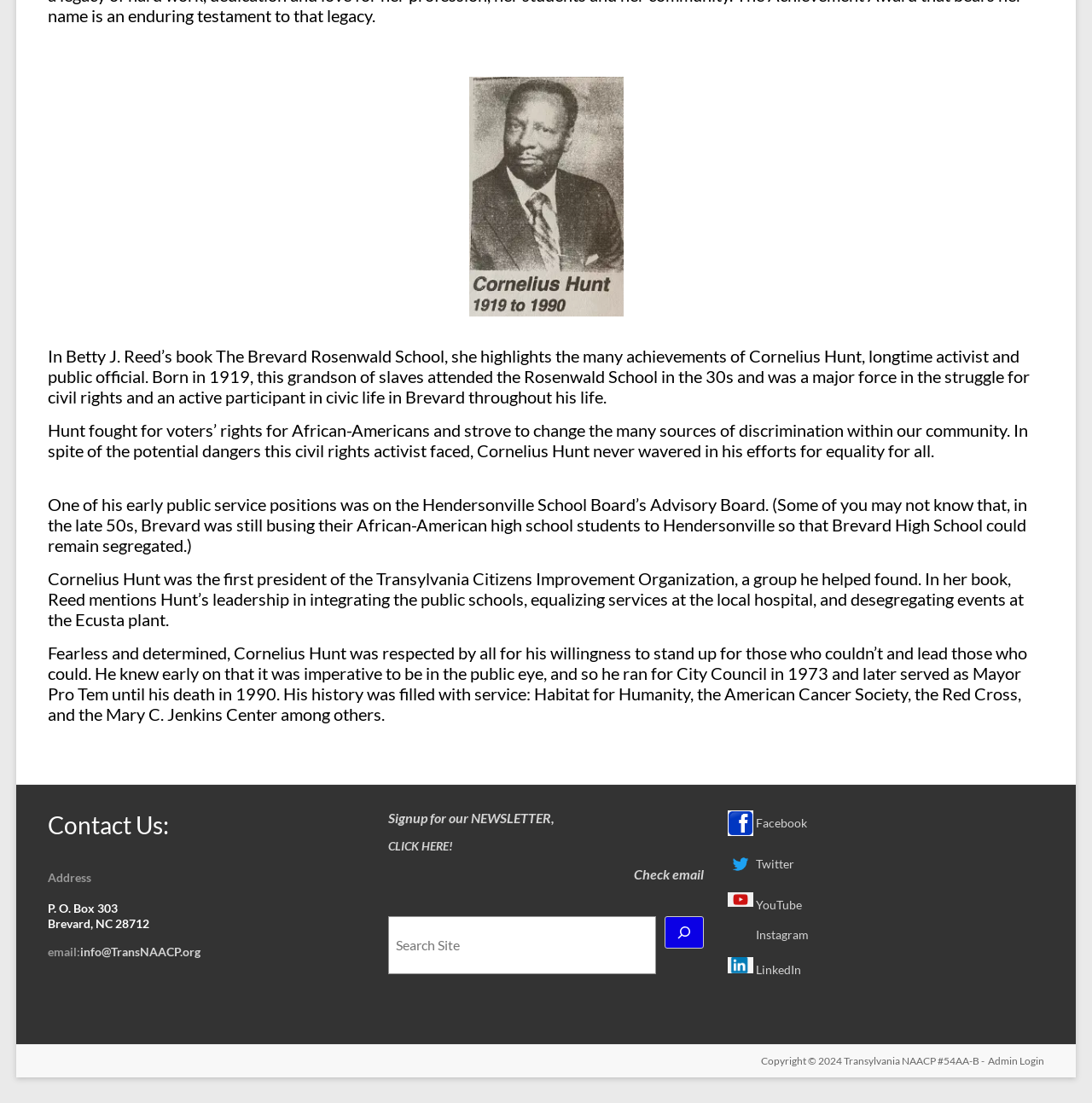Provide the bounding box coordinates of the section that needs to be clicked to accomplish the following instruction: "visit the blog."

None